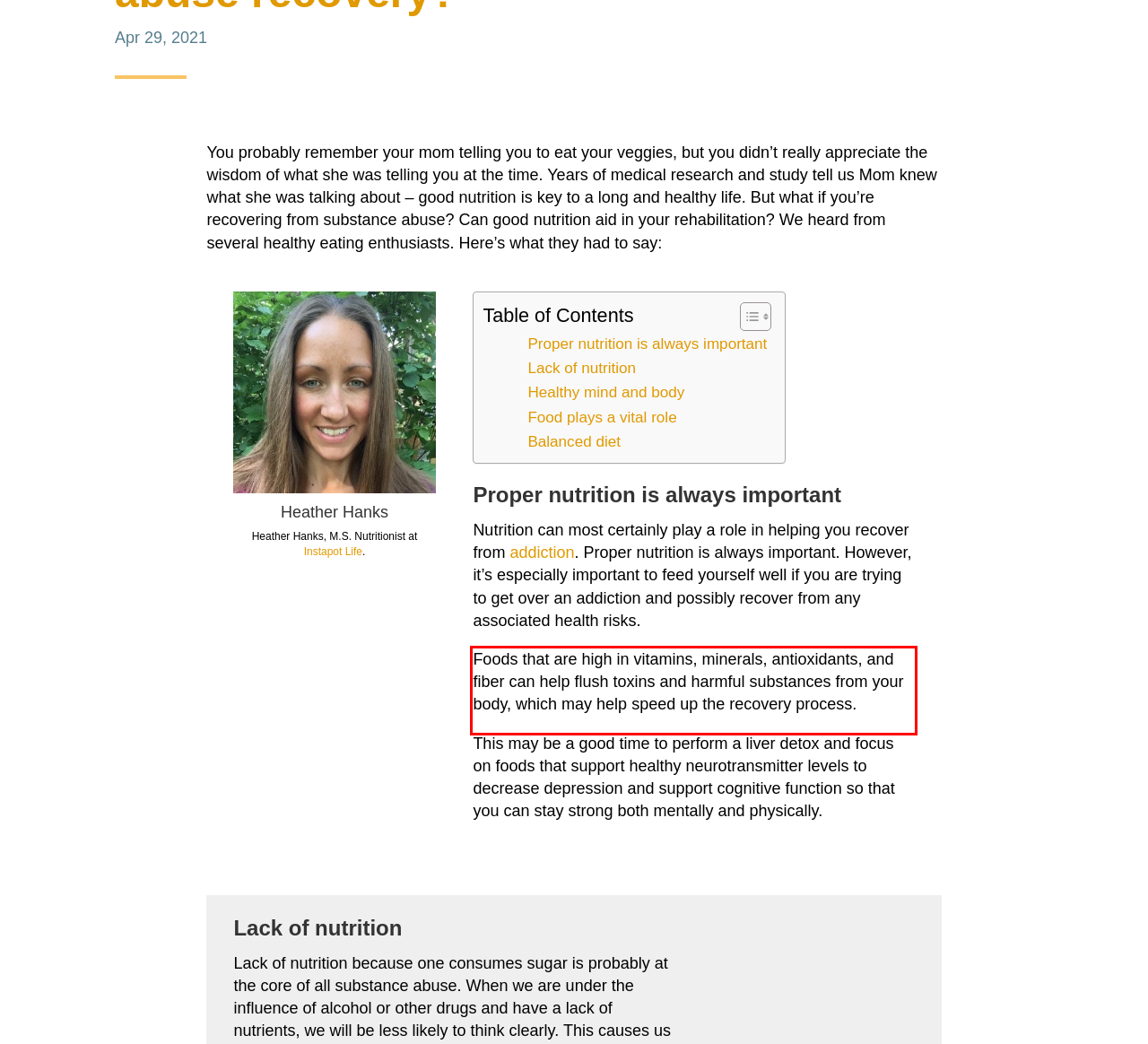Using OCR, extract the text content found within the red bounding box in the given webpage screenshot.

Foods that are high in vitamins, minerals, antioxidants, and fiber can help flush toxins and harmful substances from your body, which may help speed up the recovery process.